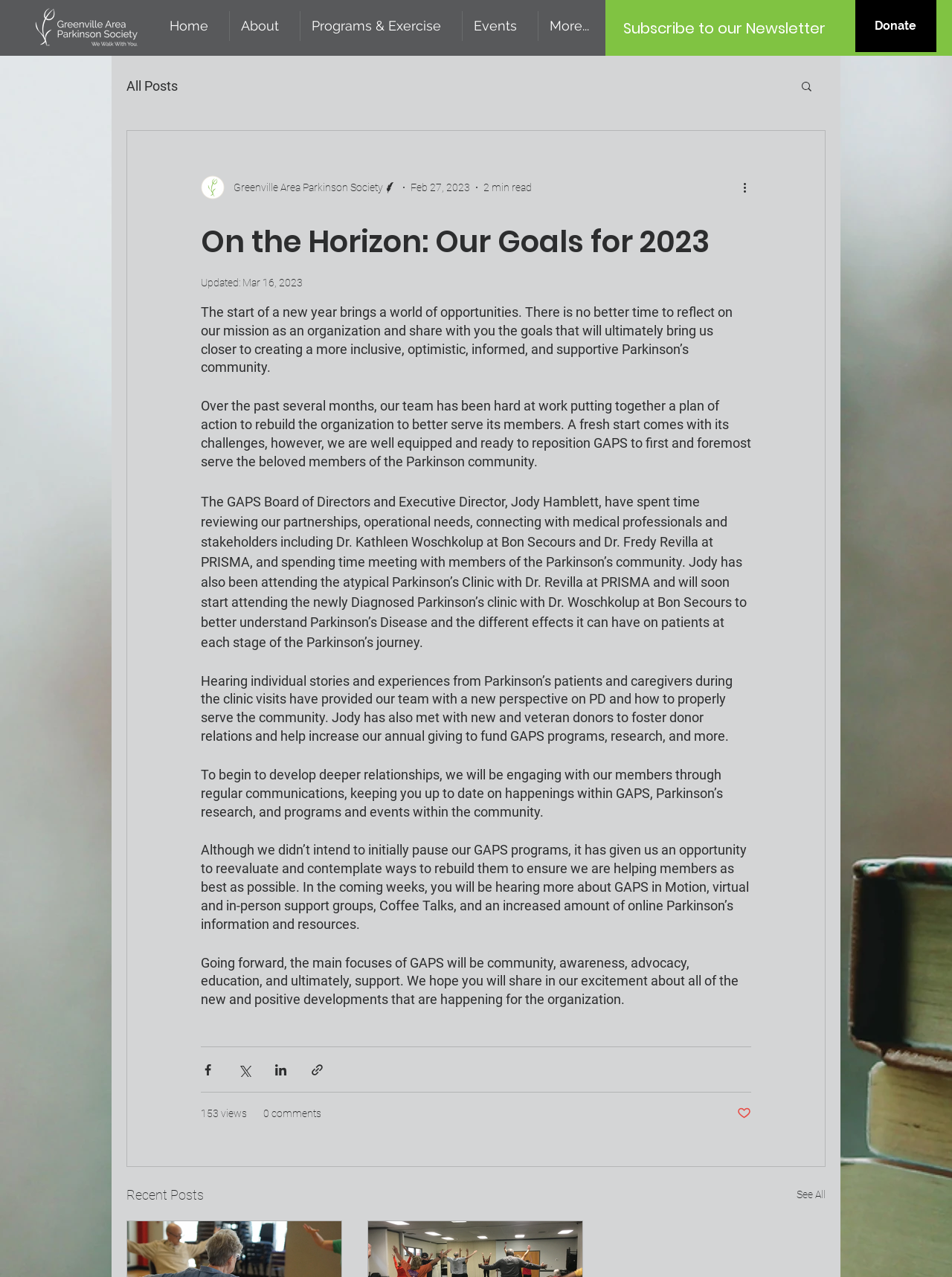Please find and give the text of the main heading on the webpage.

On the Horizon: Our Goals for 2023